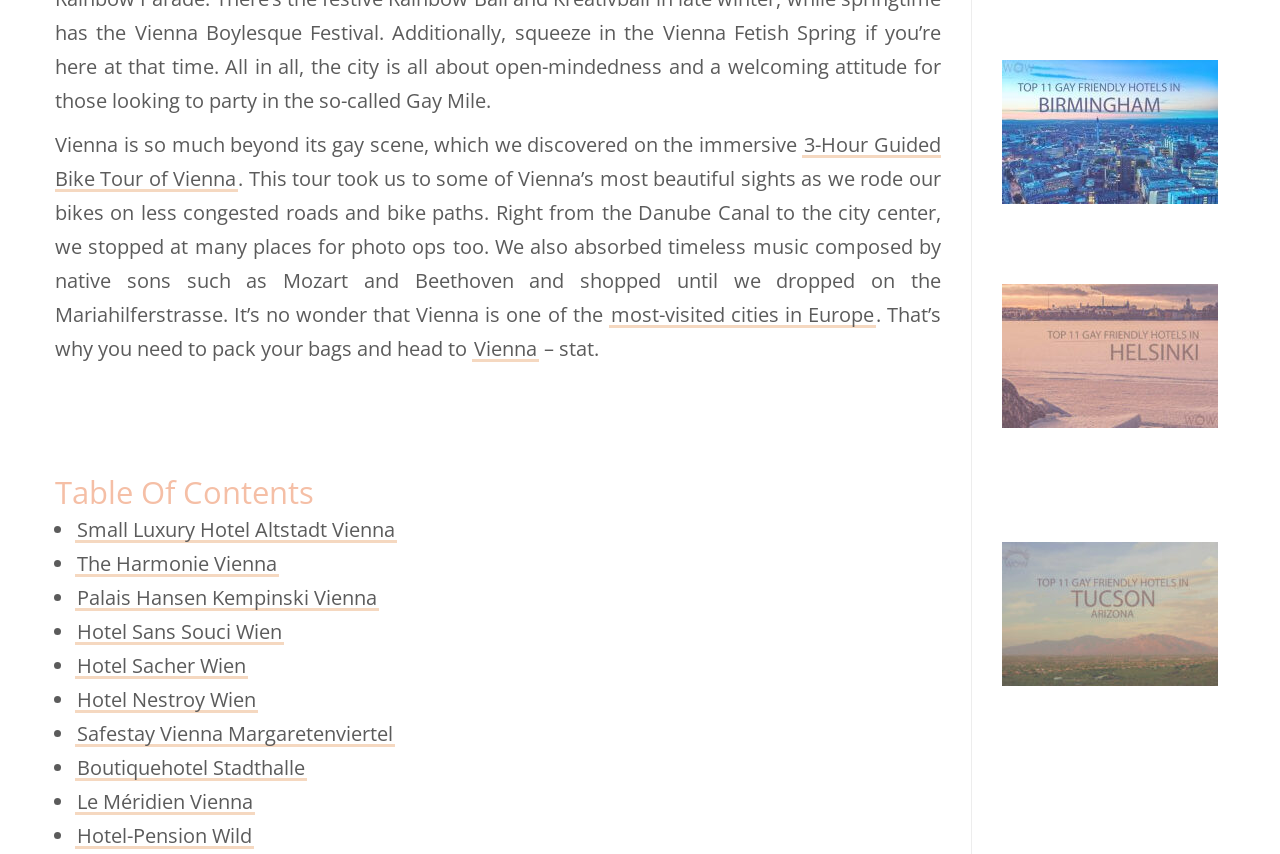Can you specify the bounding box coordinates of the area that needs to be clicked to fulfill the following instruction: "Read more about the most-visited cities in Europe"?

[0.476, 0.353, 0.684, 0.384]